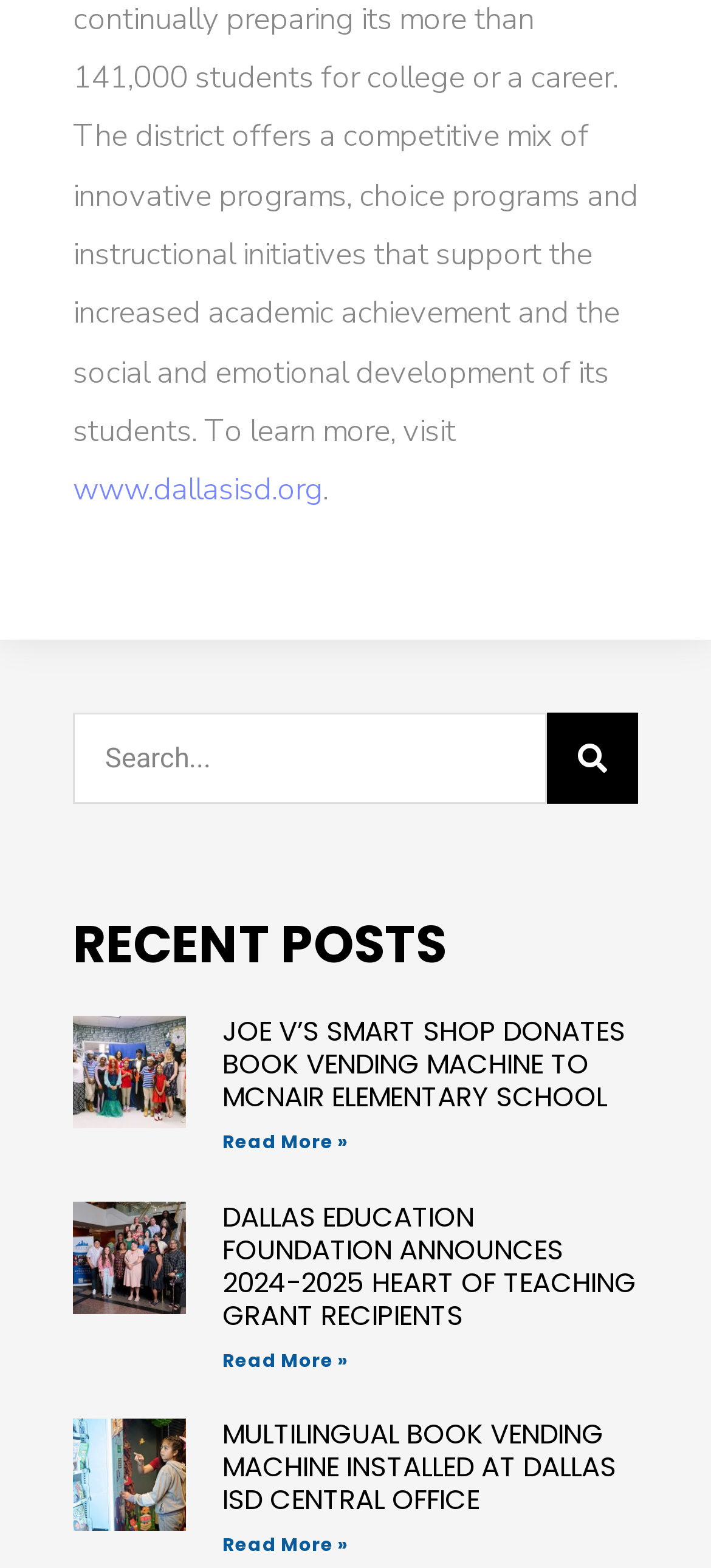Please find the bounding box coordinates of the clickable region needed to complete the following instruction: "Read more about Joe V’s Smart Shop Donates Book Vending Machine To McNair Elementary School". The bounding box coordinates must consist of four float numbers between 0 and 1, i.e., [left, top, right, bottom].

[0.313, 0.72, 0.49, 0.737]